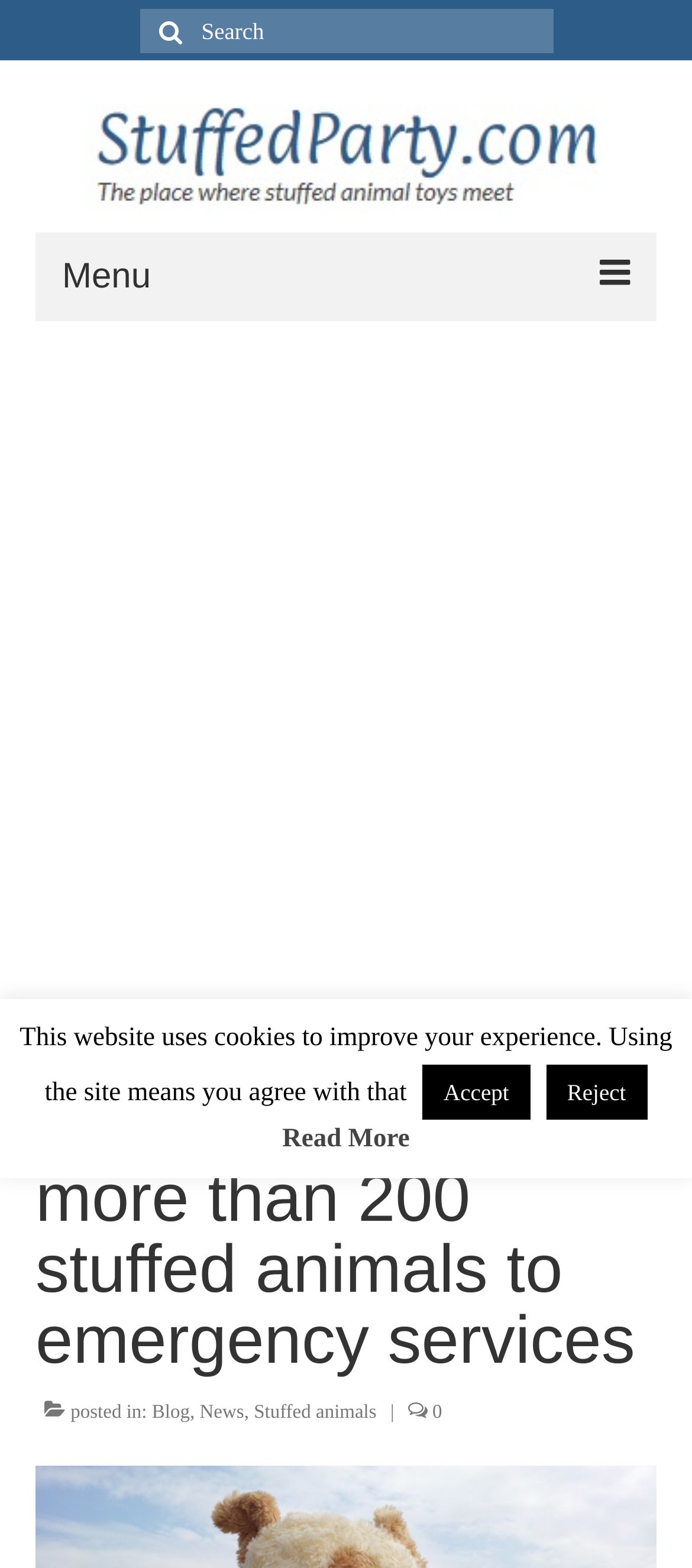Could you determine the bounding box coordinates of the clickable element to complete the instruction: "Read the blog"? Provide the coordinates as four float numbers between 0 and 1, i.e., [left, top, right, bottom].

[0.077, 0.216, 0.923, 0.263]